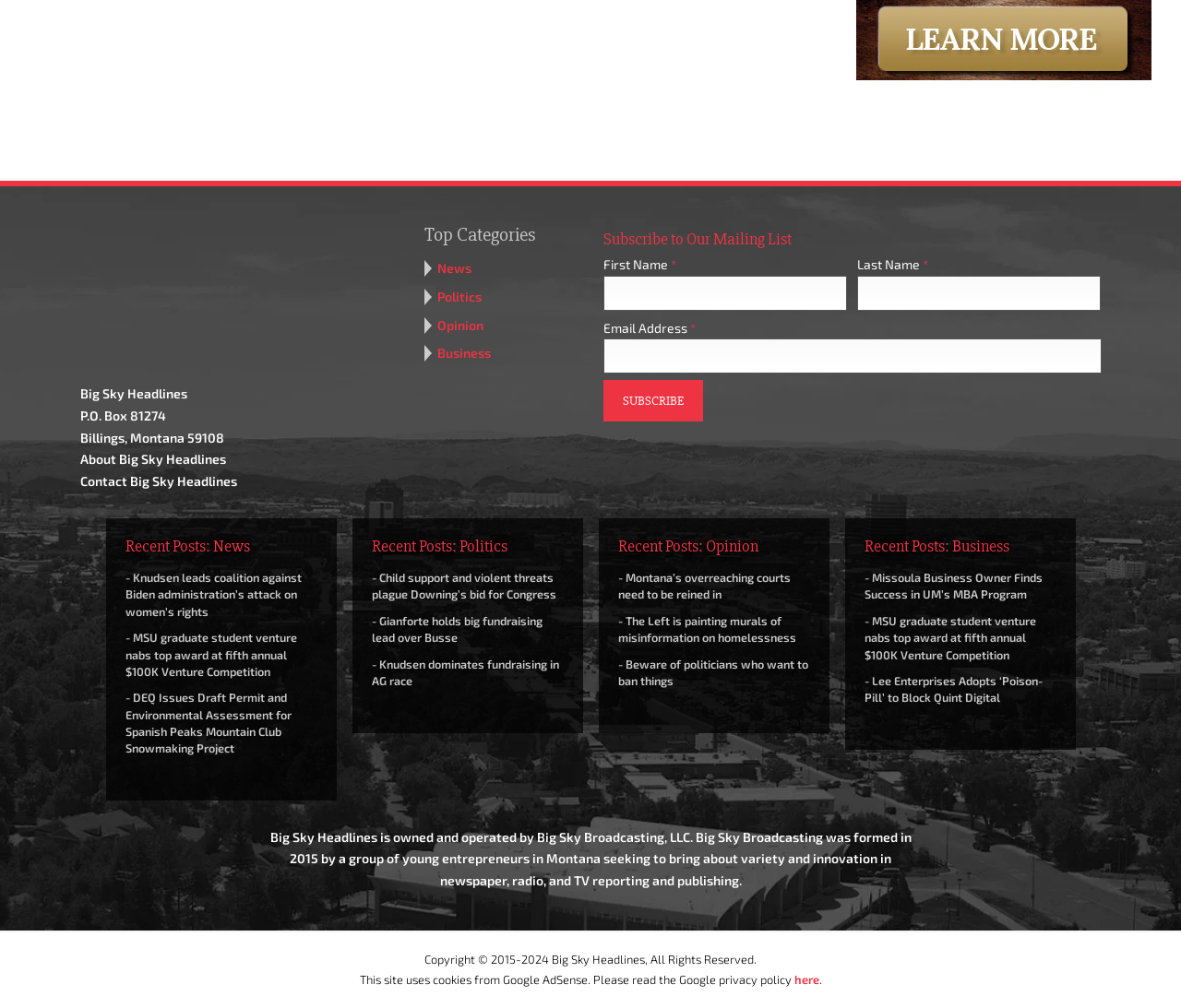Determine the bounding box coordinates of the element's region needed to click to follow the instruction: "Read the About Big Sky Headlines page". Provide these coordinates as four float numbers between 0 and 1, formatted as [left, top, right, bottom].

[0.068, 0.448, 0.191, 0.463]